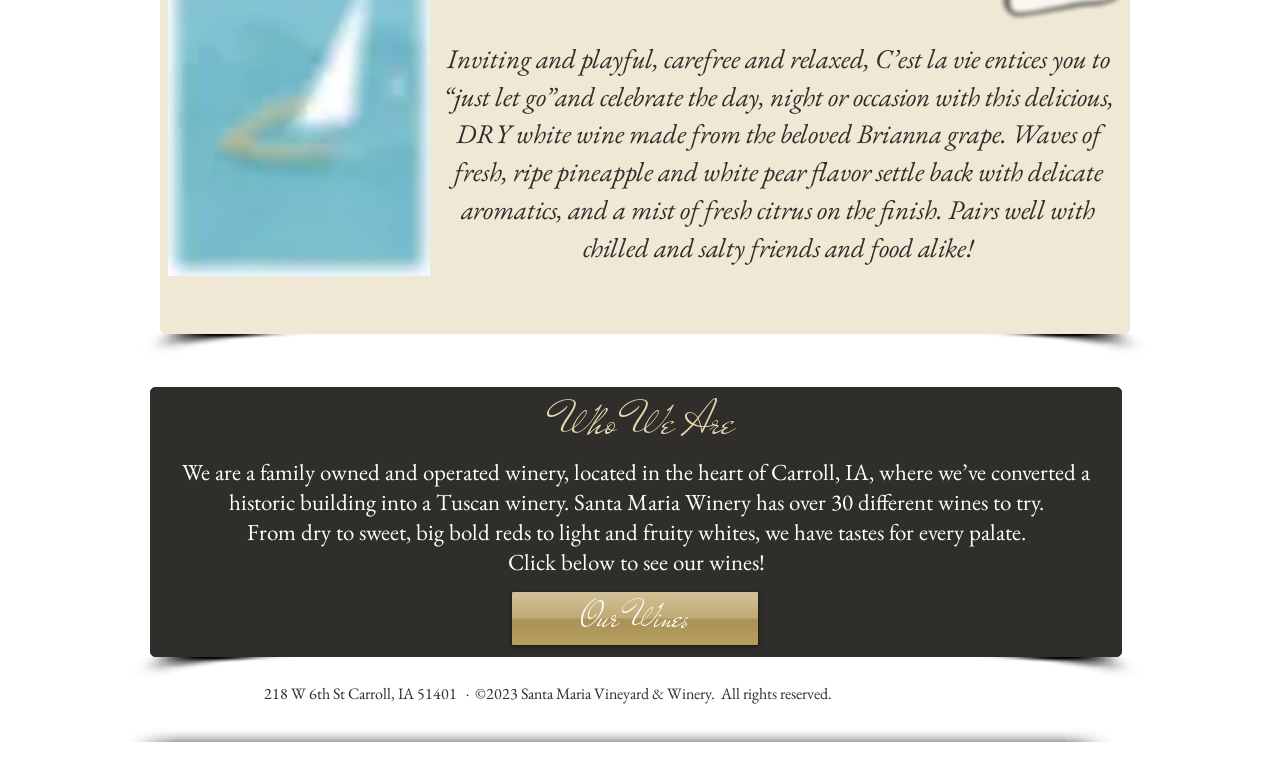What social media platforms does Santa Maria Vineyard & Winery have?
Carefully analyze the image and provide a thorough answer to the question.

The list of social media platforms is provided in the list element with ID 145, which contains links to Facebook, Instagram, Twitter, YouTube, and Pinterest.